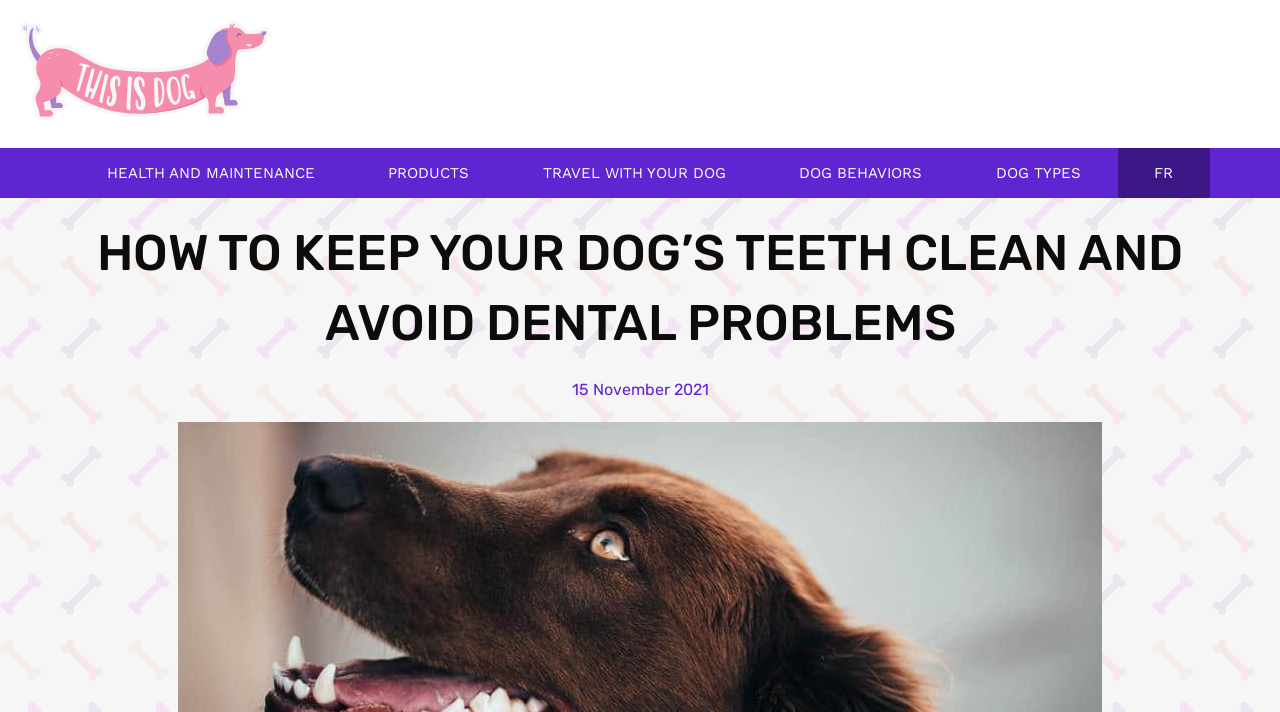How old is the content?
Please provide a single word or phrase based on the screenshot.

As of 2021